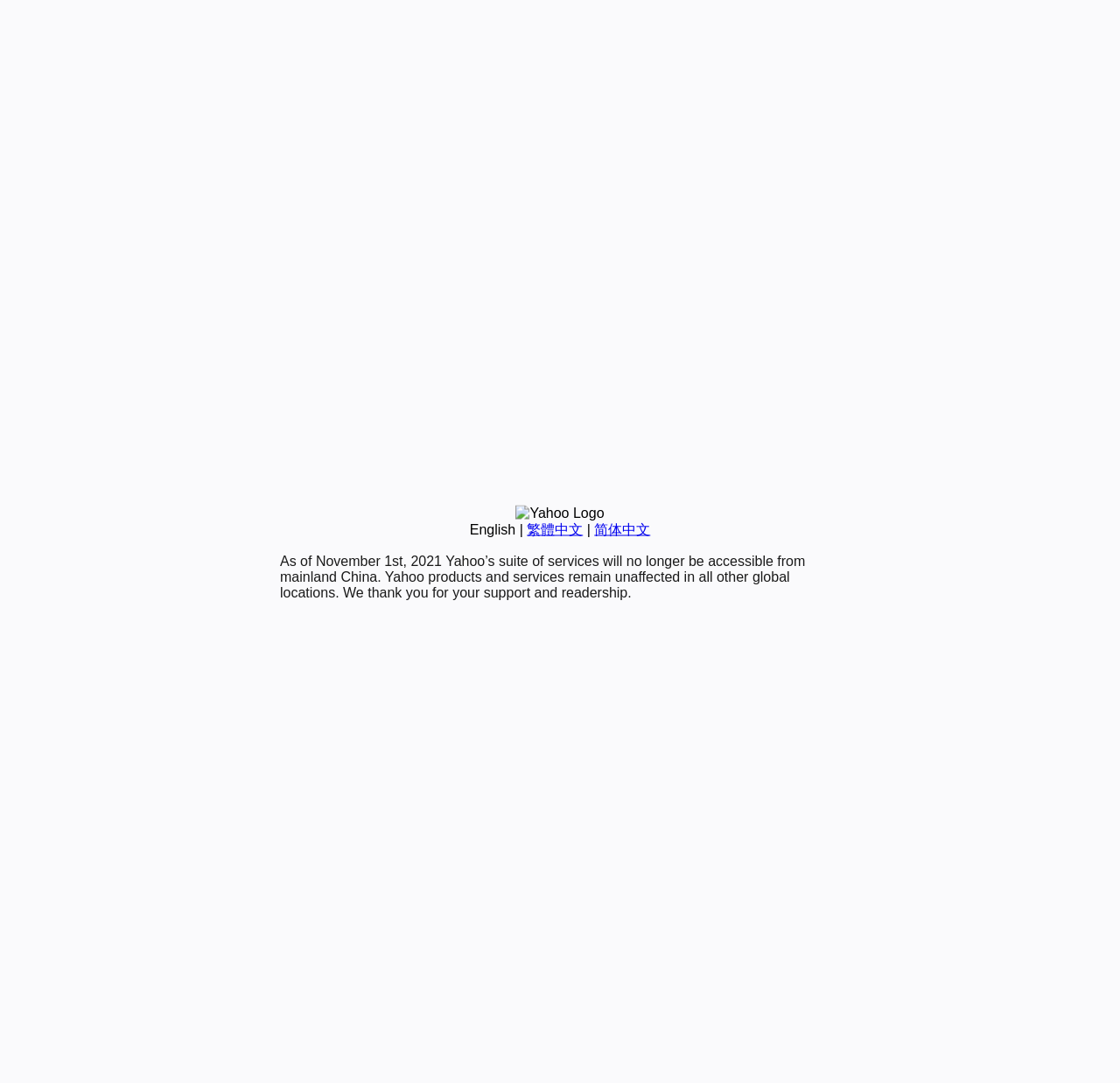Using the webpage screenshot, find the UI element described by 简体中文. Provide the bounding box coordinates in the format (top-left x, top-left y, bottom-right x, bottom-right y), ensuring all values are floating point numbers between 0 and 1.

[0.531, 0.482, 0.581, 0.496]